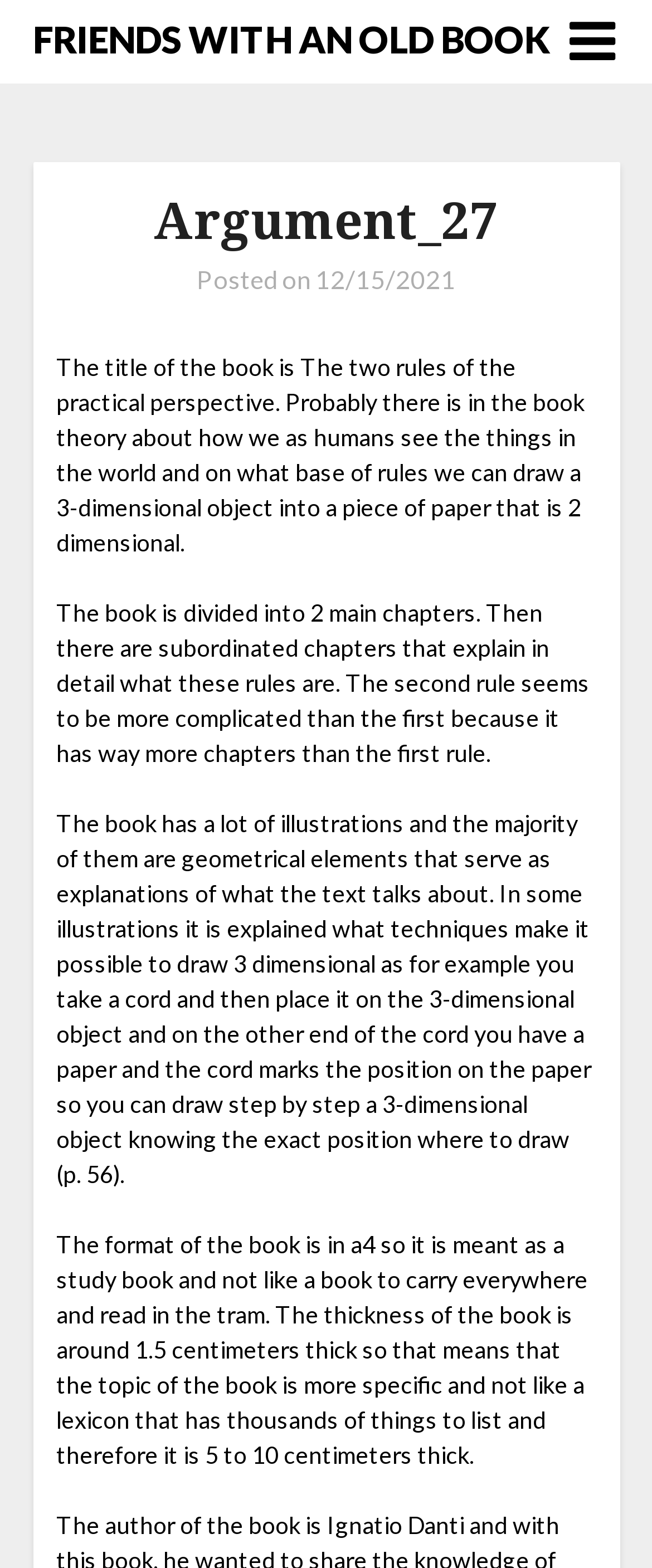Utilize the information from the image to answer the question in detail:
How many main chapters are in the book?

The answer can be found in the paragraph that describes the book's structure, which states 'The book is divided into 2 main chapters.'